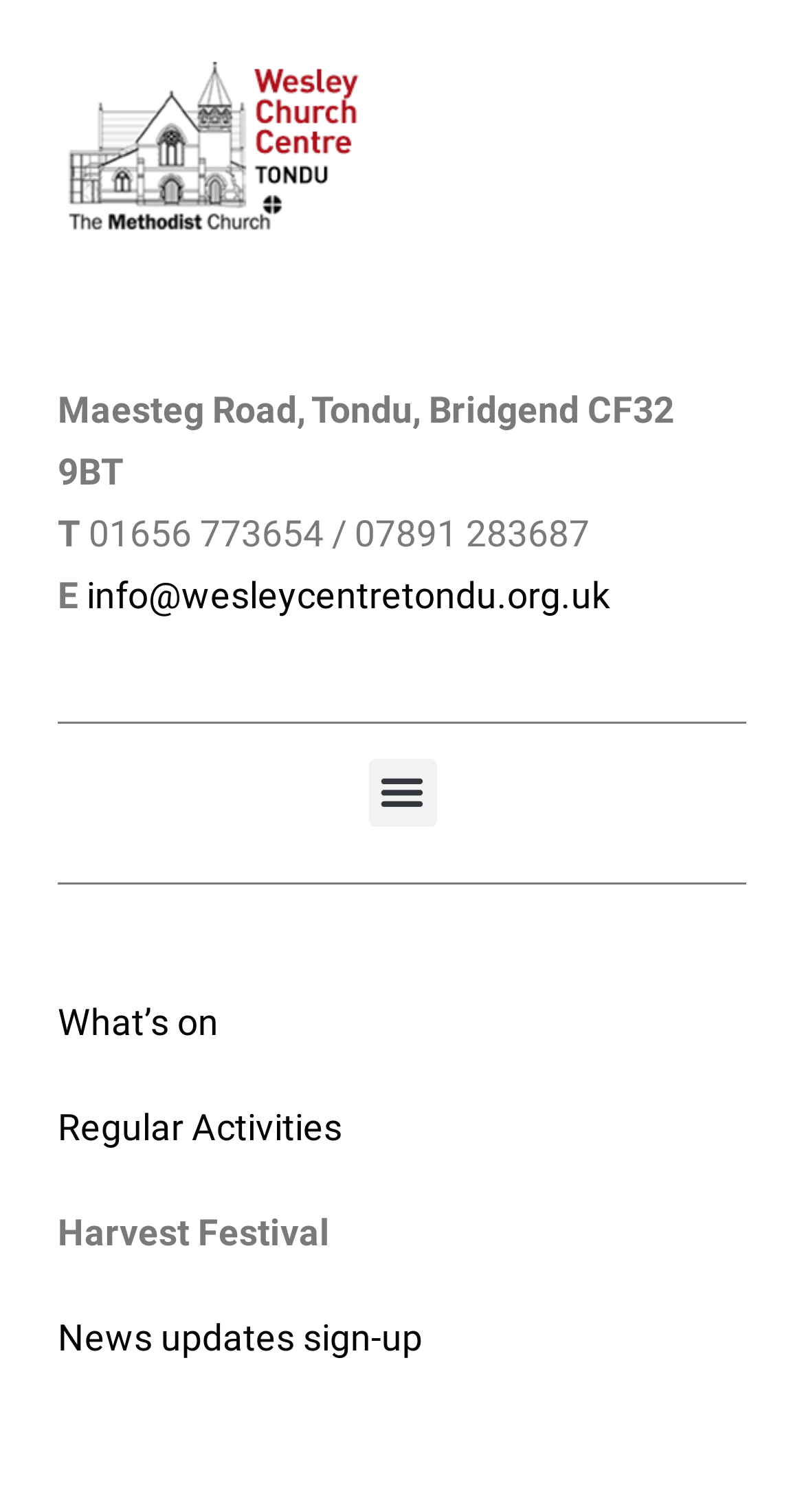Give a one-word or short-phrase answer to the following question: 
What is the address of the Wesley Centre?

Maesteg Road, Tondu, Bridgend CF32 9BT